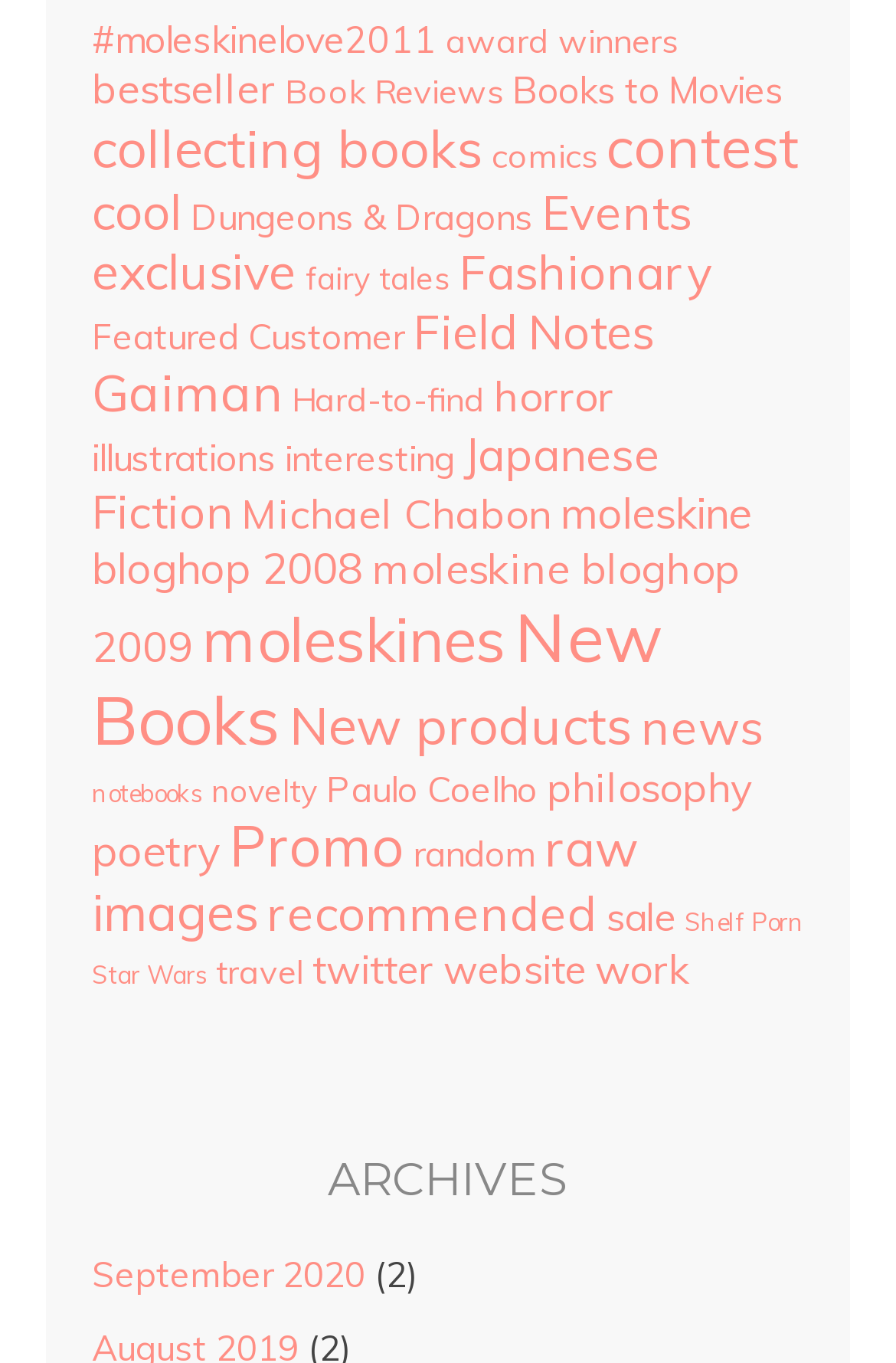What is the category with the most items?
Using the image as a reference, answer the question in detail.

I counted the number of items in each category by looking at the text in parentheses next to each link. The category with the most items is 'New Books' with 93 items.